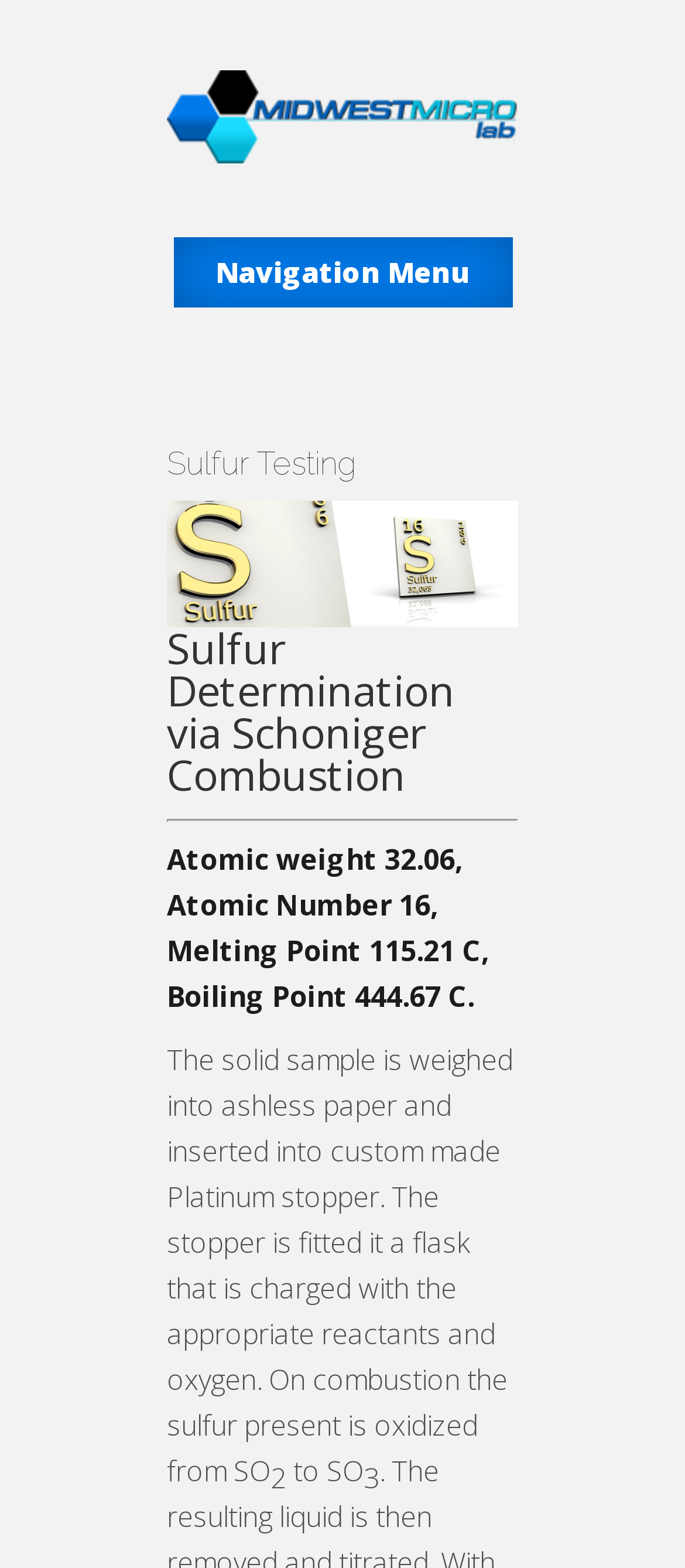Based on the image, provide a detailed and complete answer to the question: 
What is the purpose of the platinum stopper?

The purpose of the platinum stopper can be inferred from the text 'The solid sample is weighed into ashless paper and inserted into custom made Platinum stopper.' which suggests that the stopper is used to hold the sample in place.